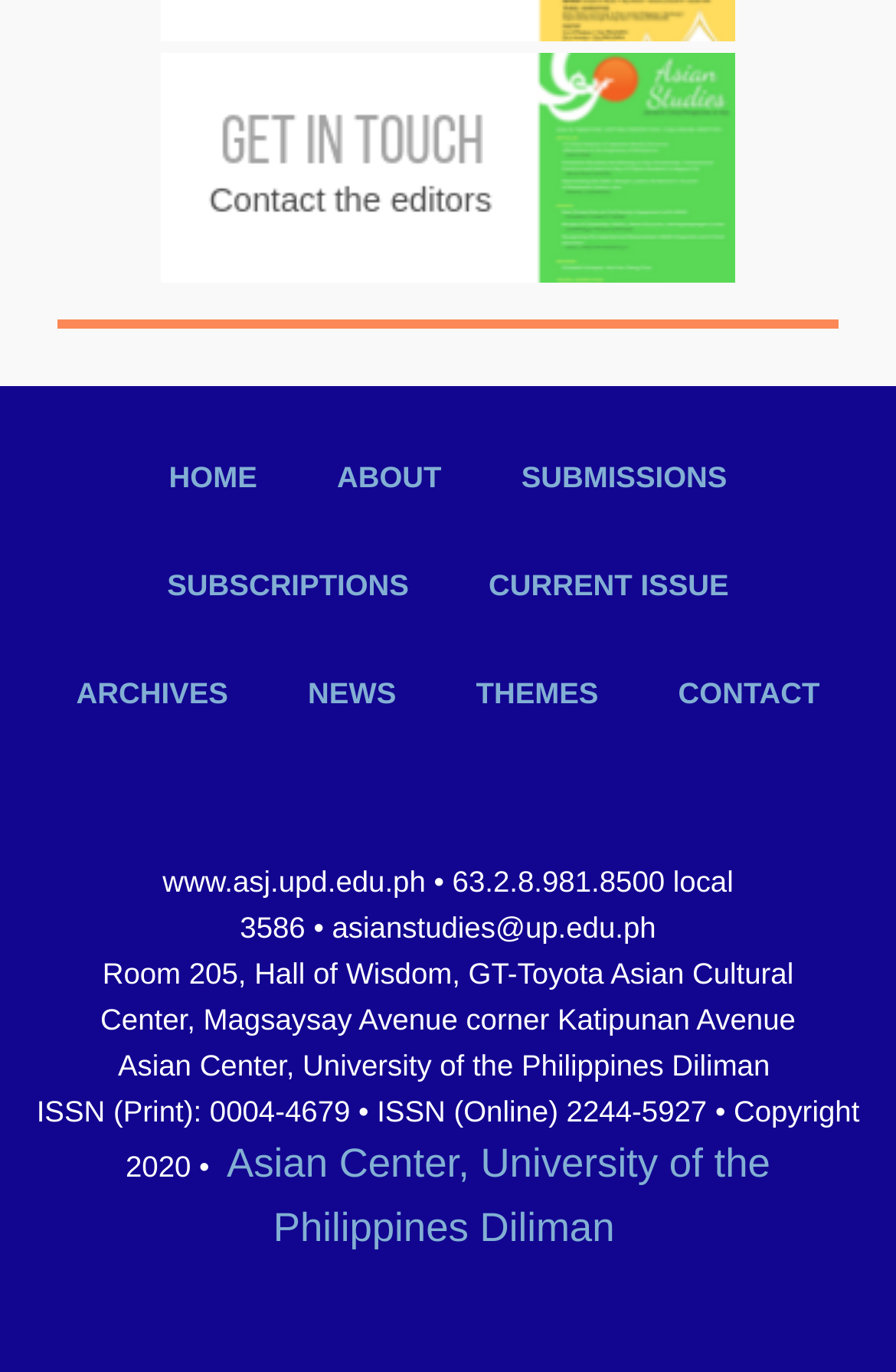What is the phone number of the Asian Center?
Using the information from the image, give a concise answer in one word or a short phrase.

63.2.8.981.8500